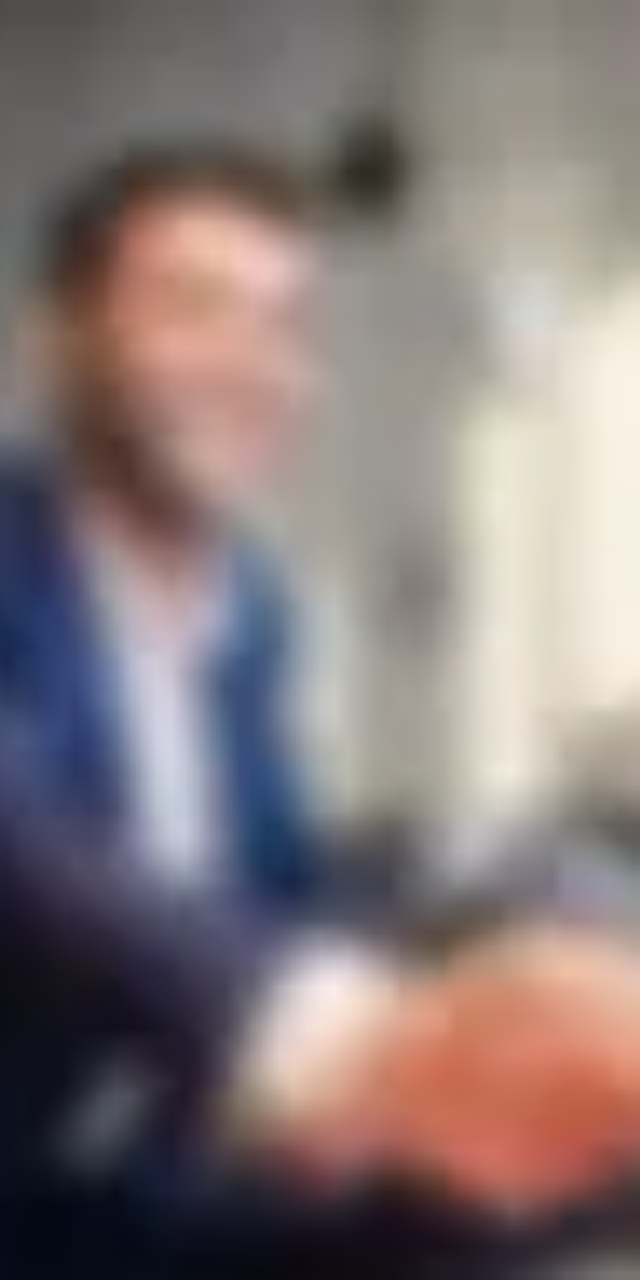What is the background of the image?
Look at the webpage screenshot and answer the question with a detailed explanation.

The background of the image is intentionally blurred to focus the viewer's attention on the individual, creating a sense of professionalism and highlighting the person as the main subject of the image.